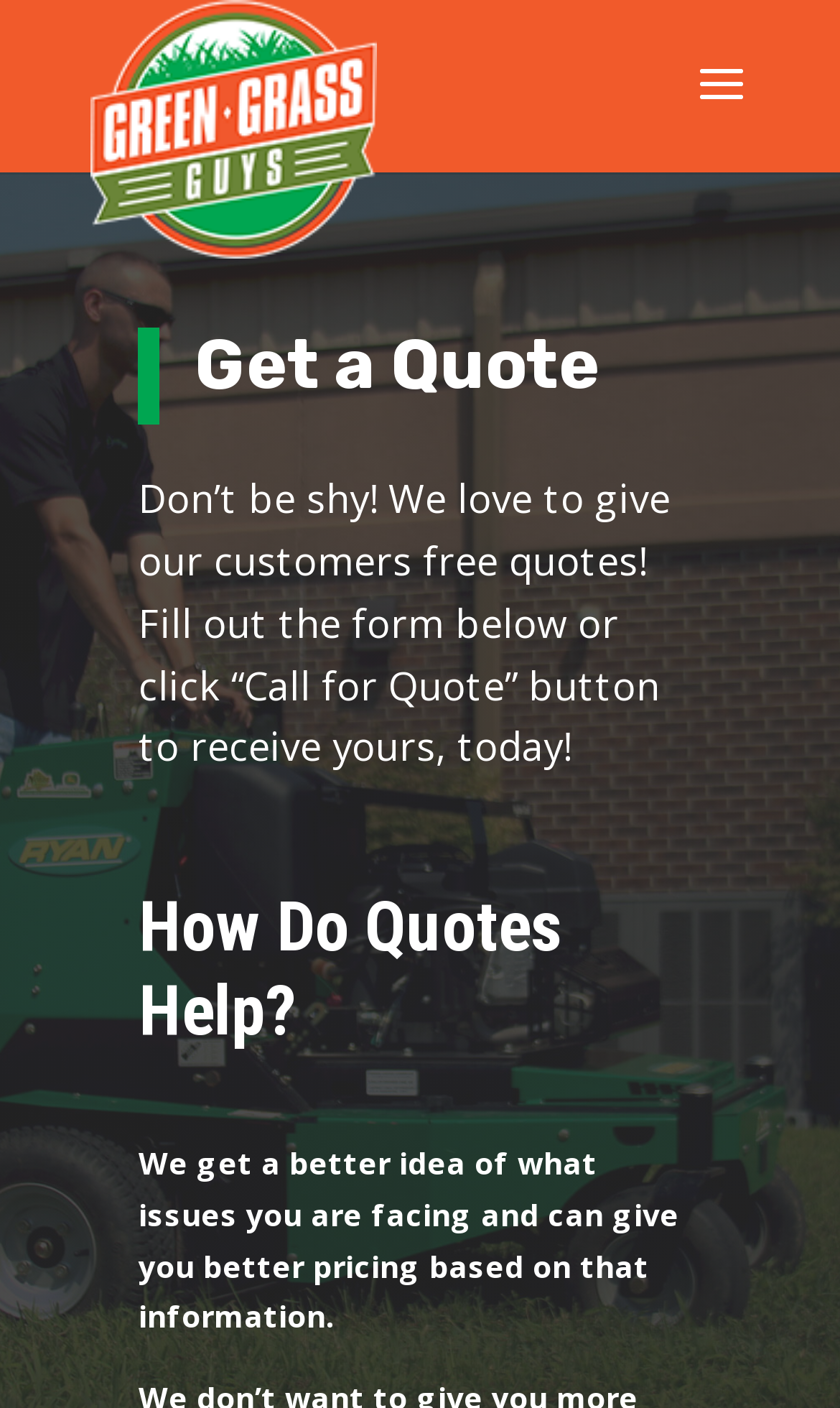Given the content of the image, can you provide a detailed answer to the question?
What is the benefit of getting a quote?

The webpage implies that getting a quote leads to better pricing, as the company can provide more accurate pricing based on the customer's specific needs and issues.